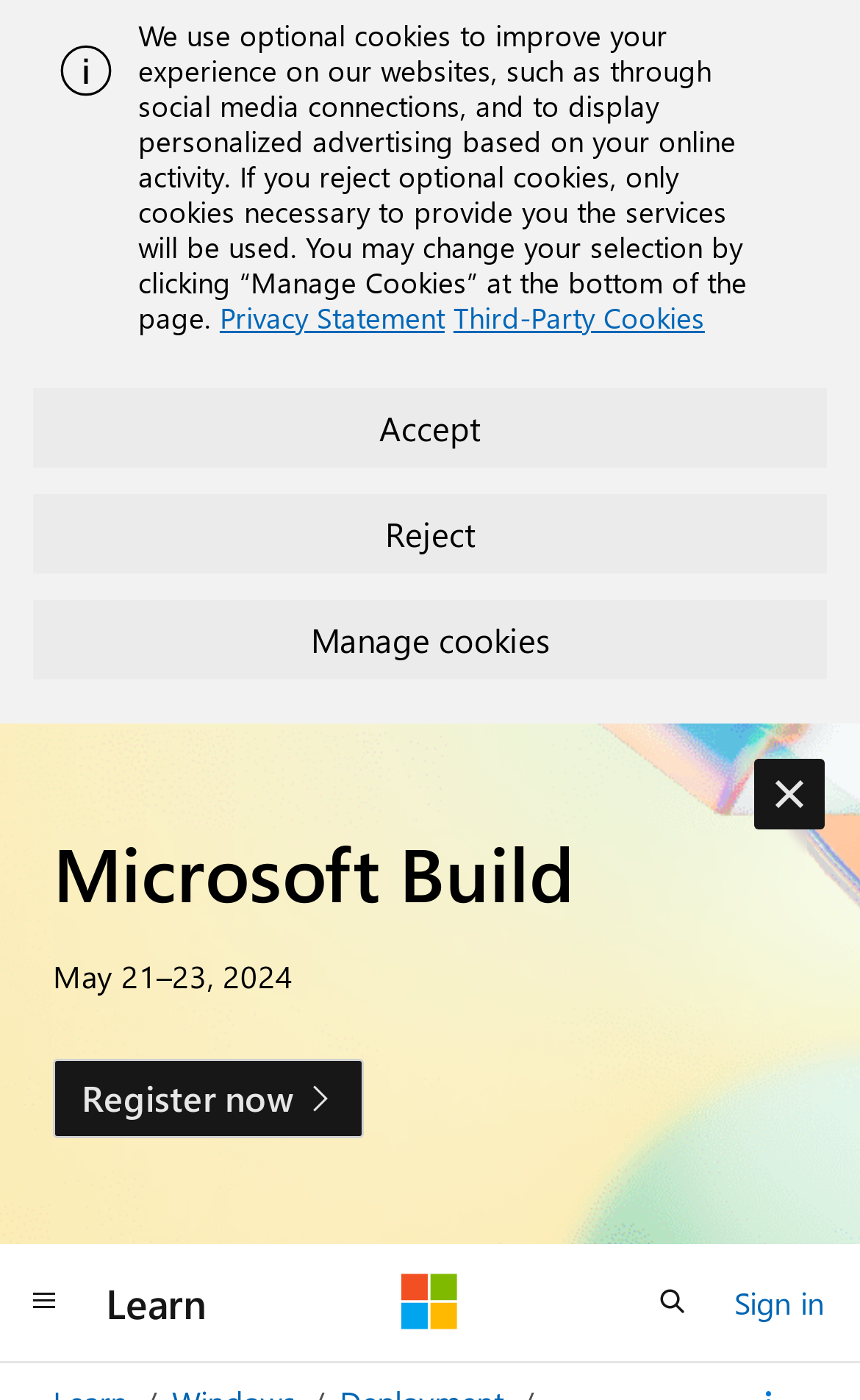Identify the bounding box for the UI element described as: "aria-label="Global navigation" title="Global navigation"". The coordinates should be four float numbers between 0 and 1, i.e., [left, top, right, bottom].

[0.0, 0.902, 0.103, 0.959]